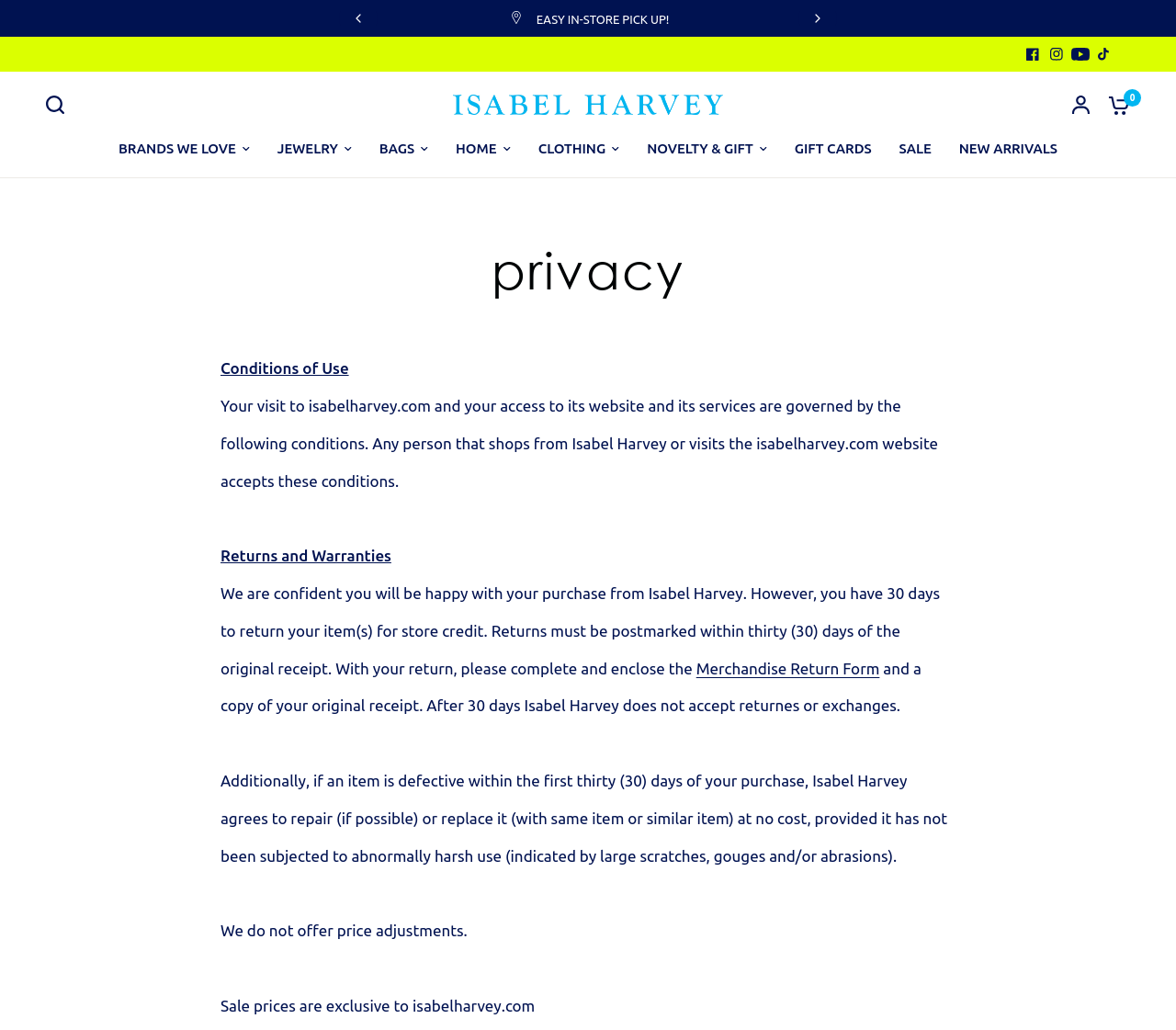Locate the bounding box coordinates of the segment that needs to be clicked to meet this instruction: "View Conditions of Use".

[0.188, 0.349, 0.297, 0.366]